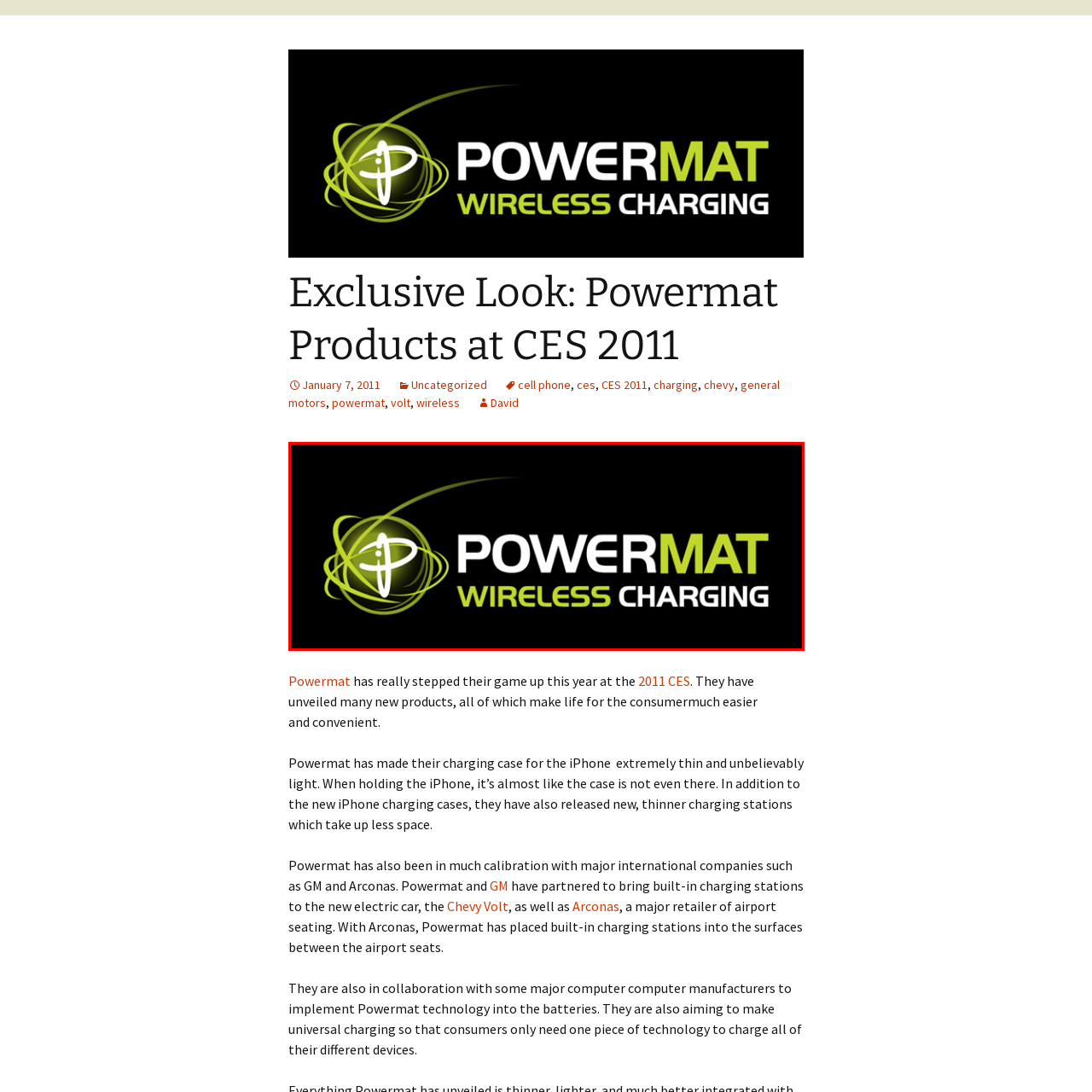What year did Powermat showcase their latest products at CES?
Focus on the image enclosed by the red bounding box and elaborate on your answer to the question based on the visual details present.

According to the caption, Powermat presented their initiatives at CES 2011, which showcases their latest products designed to enhance user experience through efficiency and ease of use.